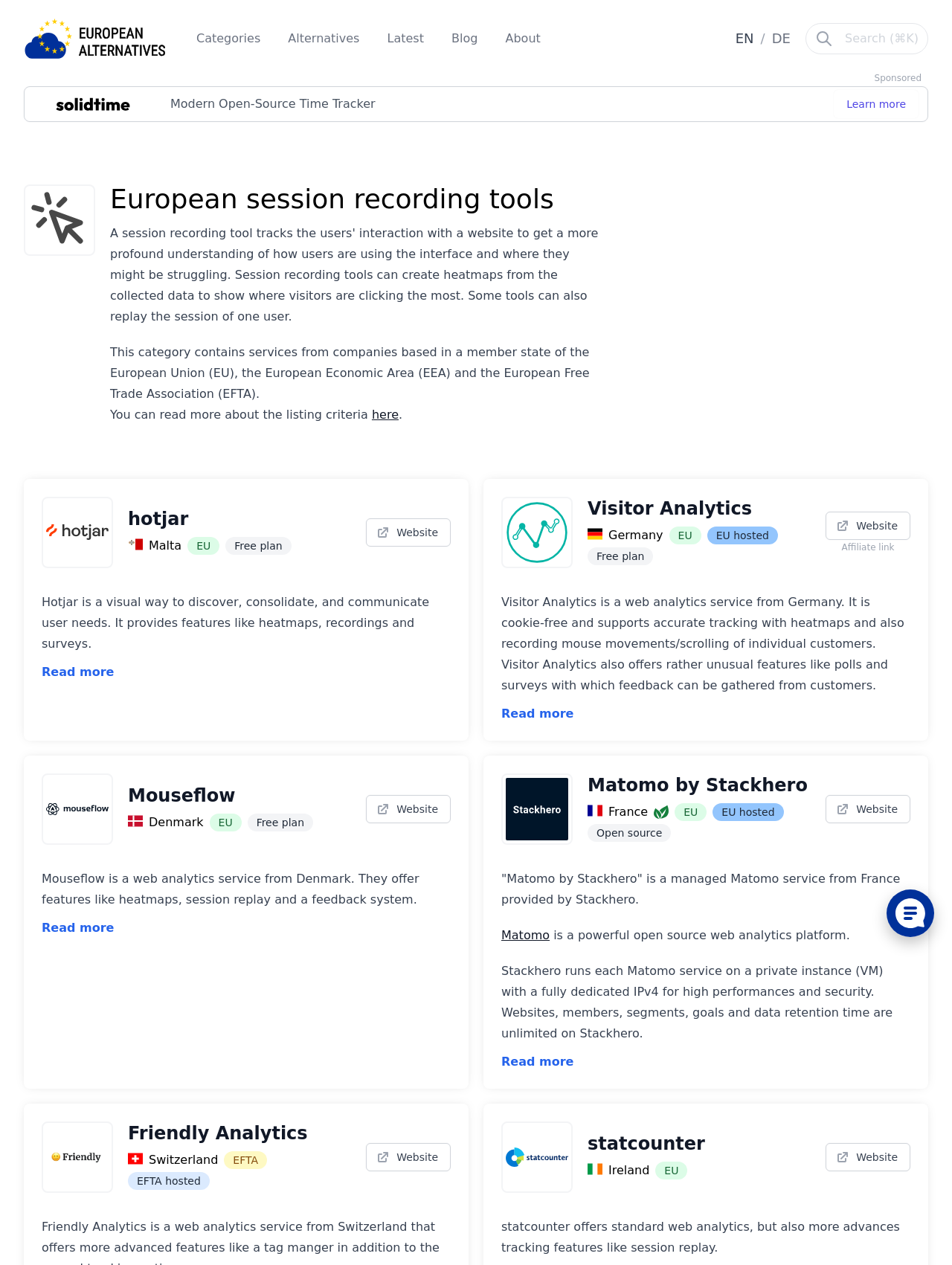Reply to the question with a single word or phrase:
What feature does Mouseflow offer?

heatmaps